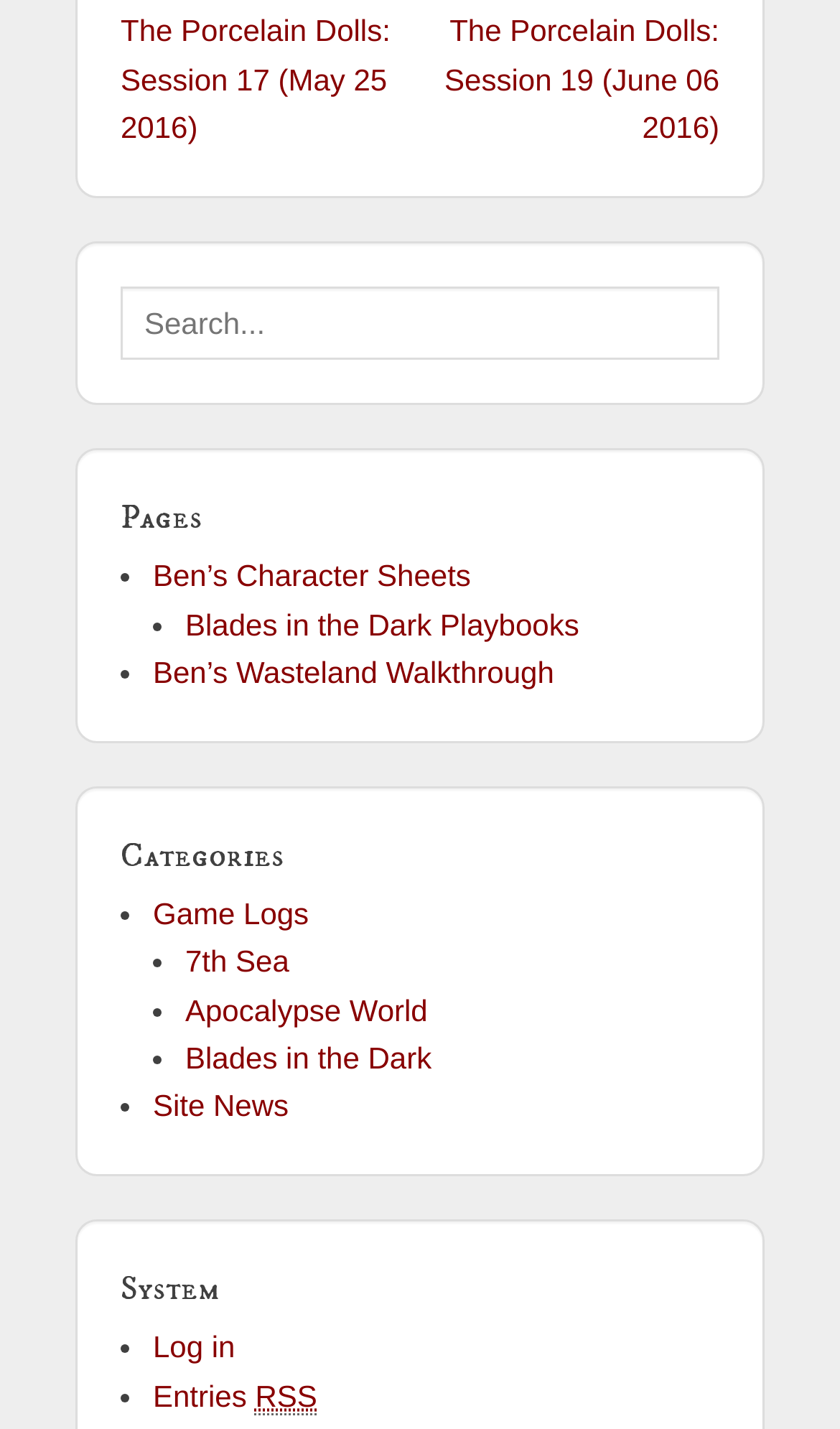Could you determine the bounding box coordinates of the clickable element to complete the instruction: "Log in"? Provide the coordinates as four float numbers between 0 and 1, i.e., [left, top, right, bottom].

[0.182, 0.931, 0.28, 0.955]